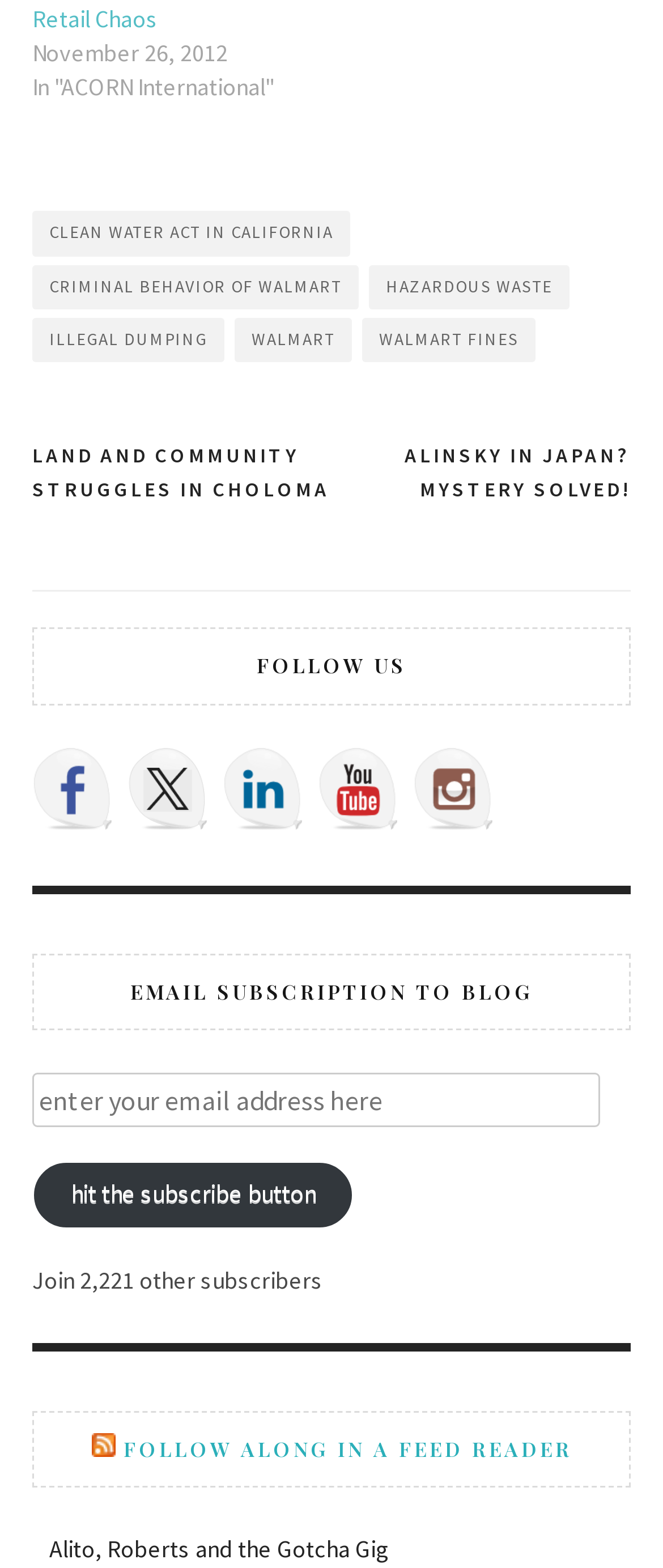Answer in one word or a short phrase: 
What is the alternative way to follow the blog?

RSS